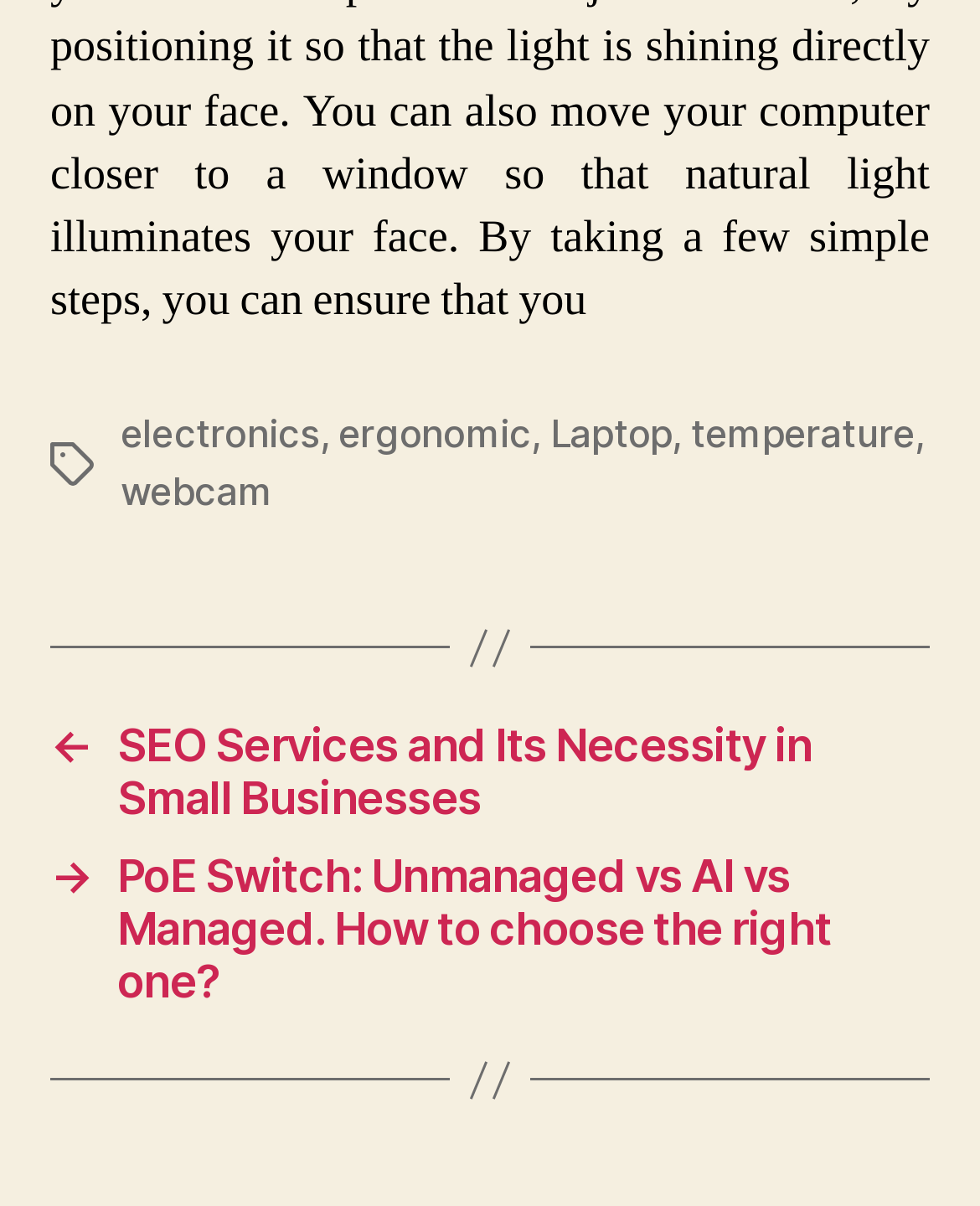What is the last link under the 'Post' navigation?
Using the information from the image, provide a comprehensive answer to the question.

I looked at the links under the 'Post' navigation and found that the last link is 'PoE Switch: Unmanaged vs AI vs Managed. How to choose the right one?'.